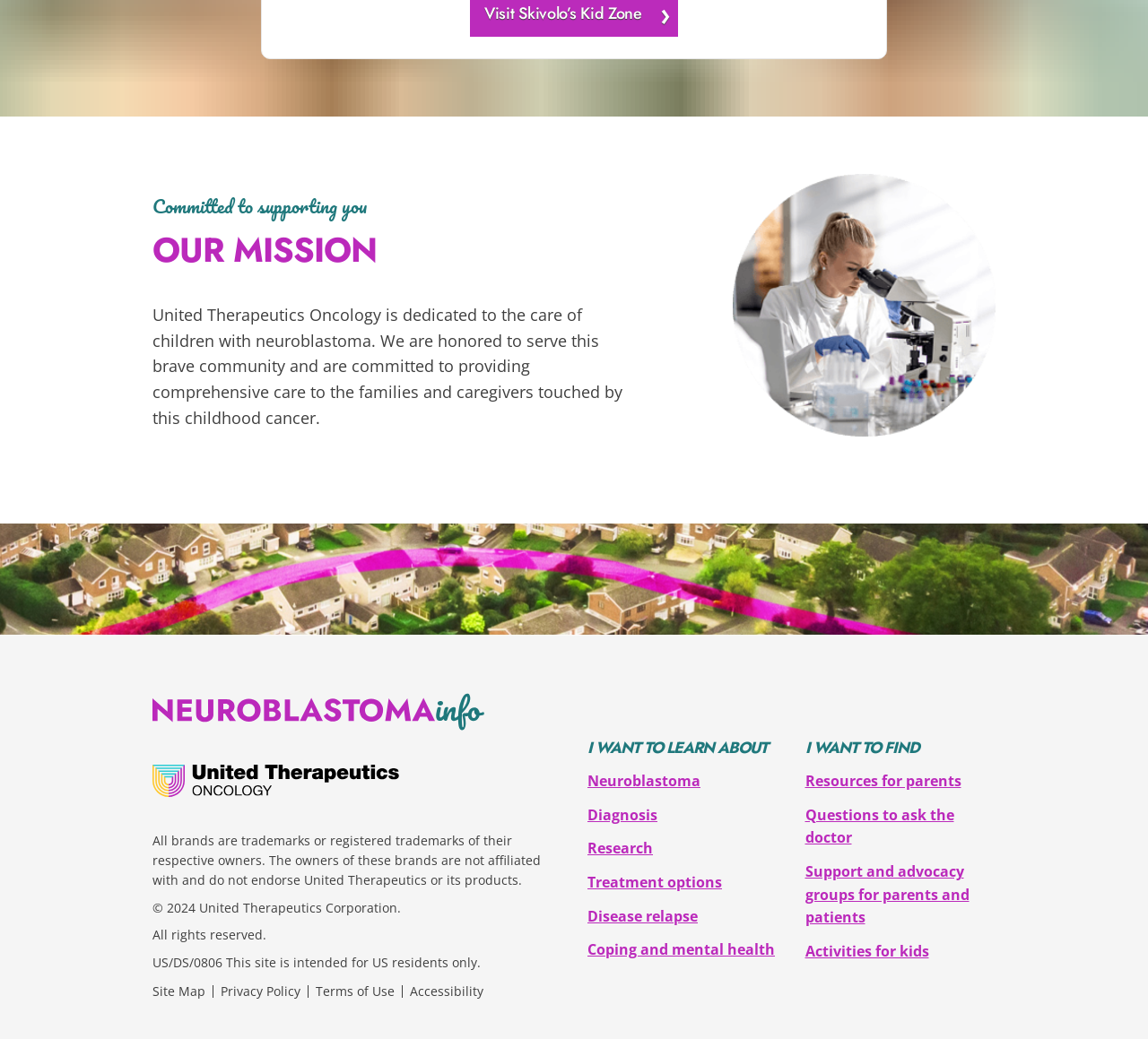Please determine the bounding box coordinates for the UI element described as: "Questions to ask the doctor".

[0.701, 0.775, 0.831, 0.816]